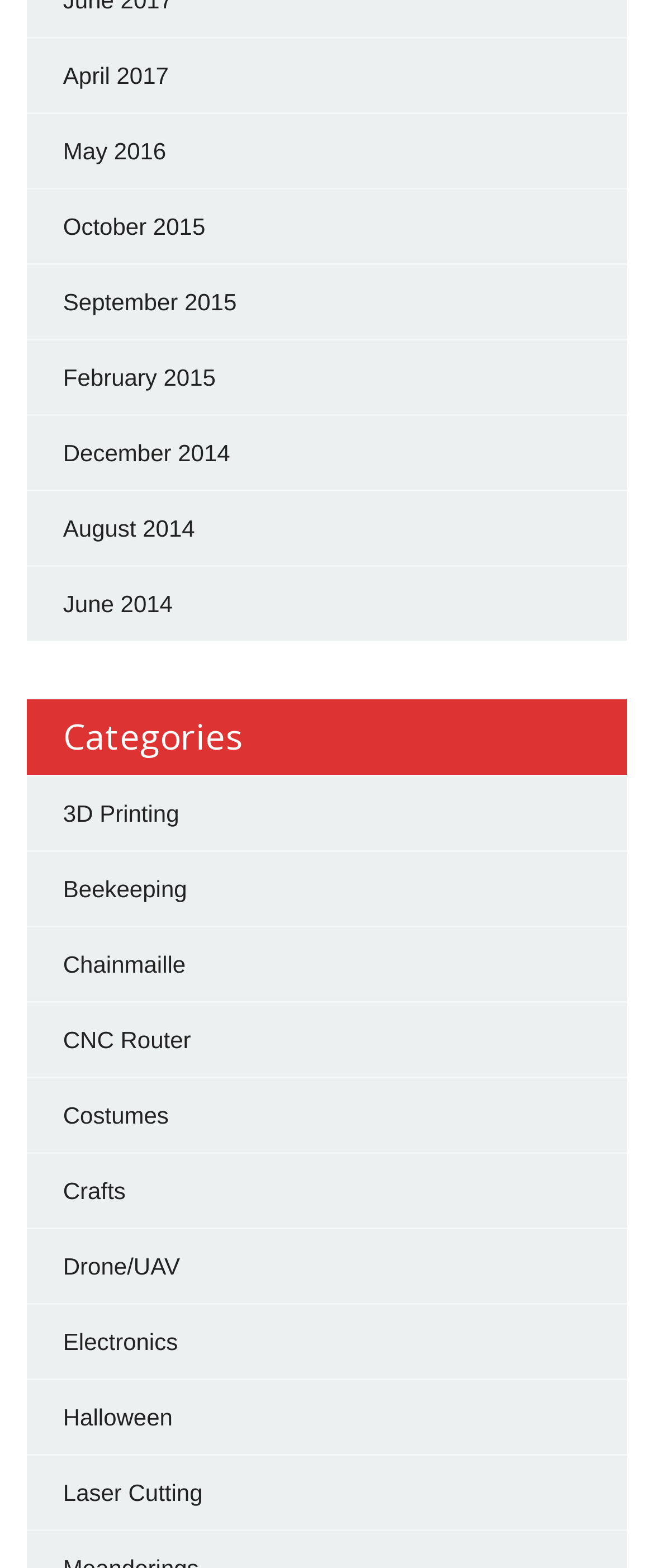How many links are listed under the 'Categories' section? Refer to the image and provide a one-word or short phrase answer.

13